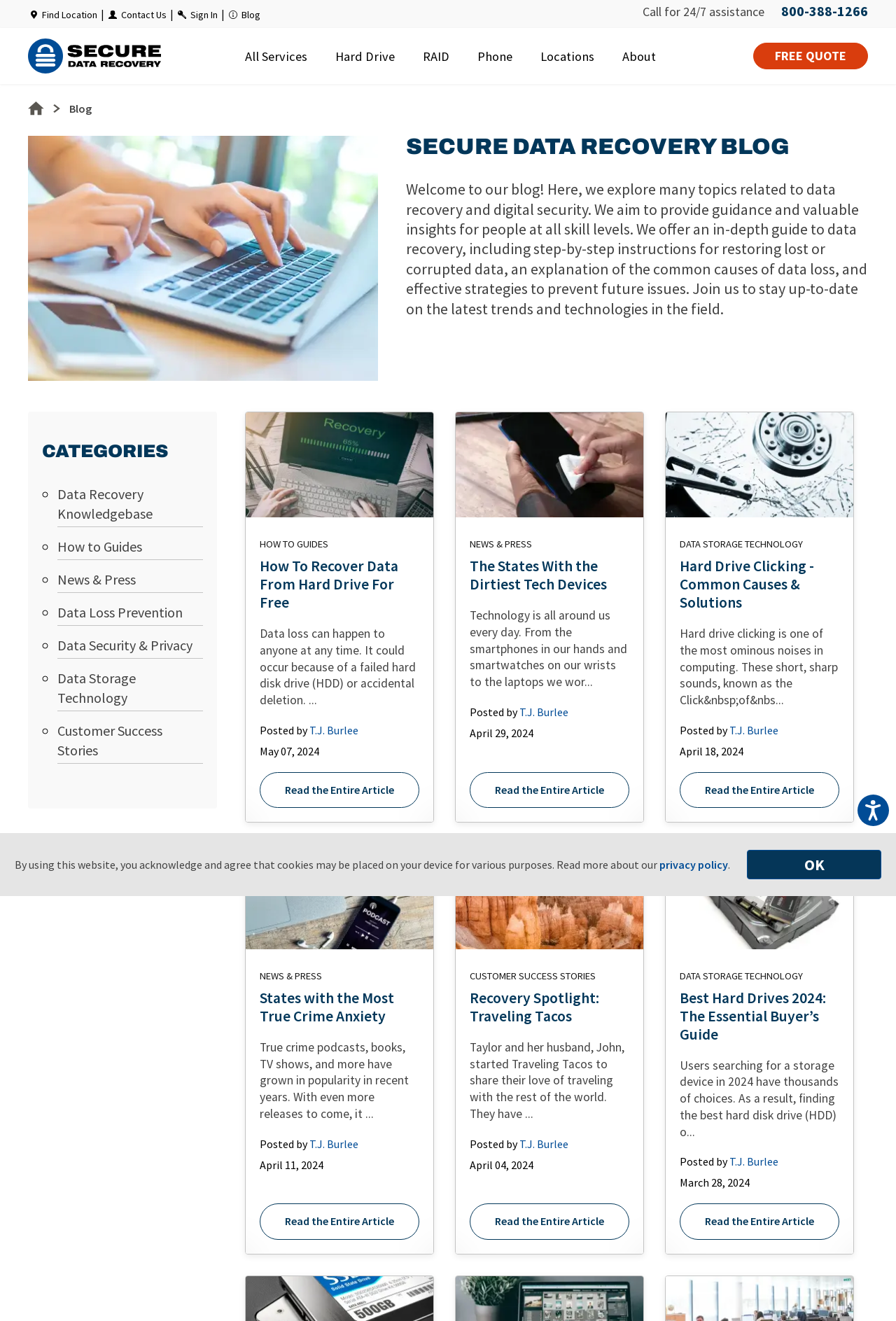Find the bounding box coordinates of the element I should click to carry out the following instruction: "Read the entire article about 'How To Recover Data From Hard Drive For Free'".

[0.29, 0.584, 0.468, 0.612]